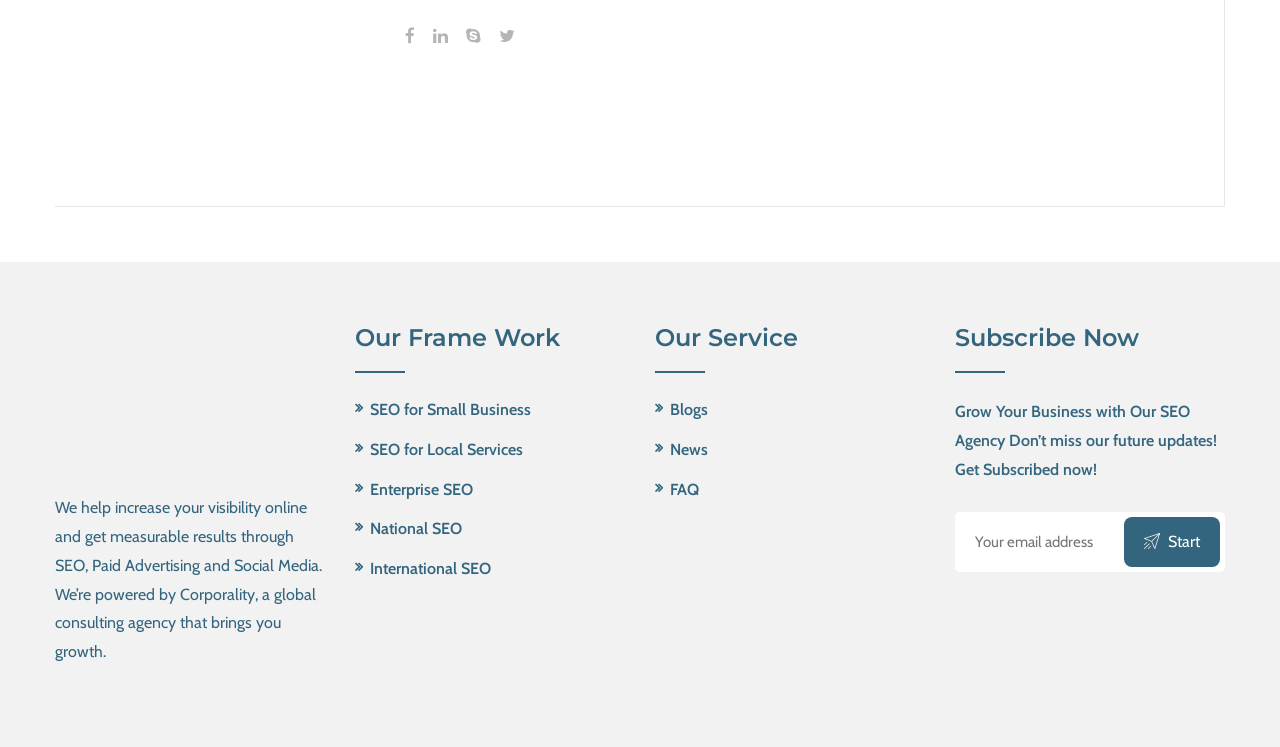Pinpoint the bounding box coordinates for the area that should be clicked to perform the following instruction: "Read about Our Frame Work".

[0.277, 0.434, 0.488, 0.499]